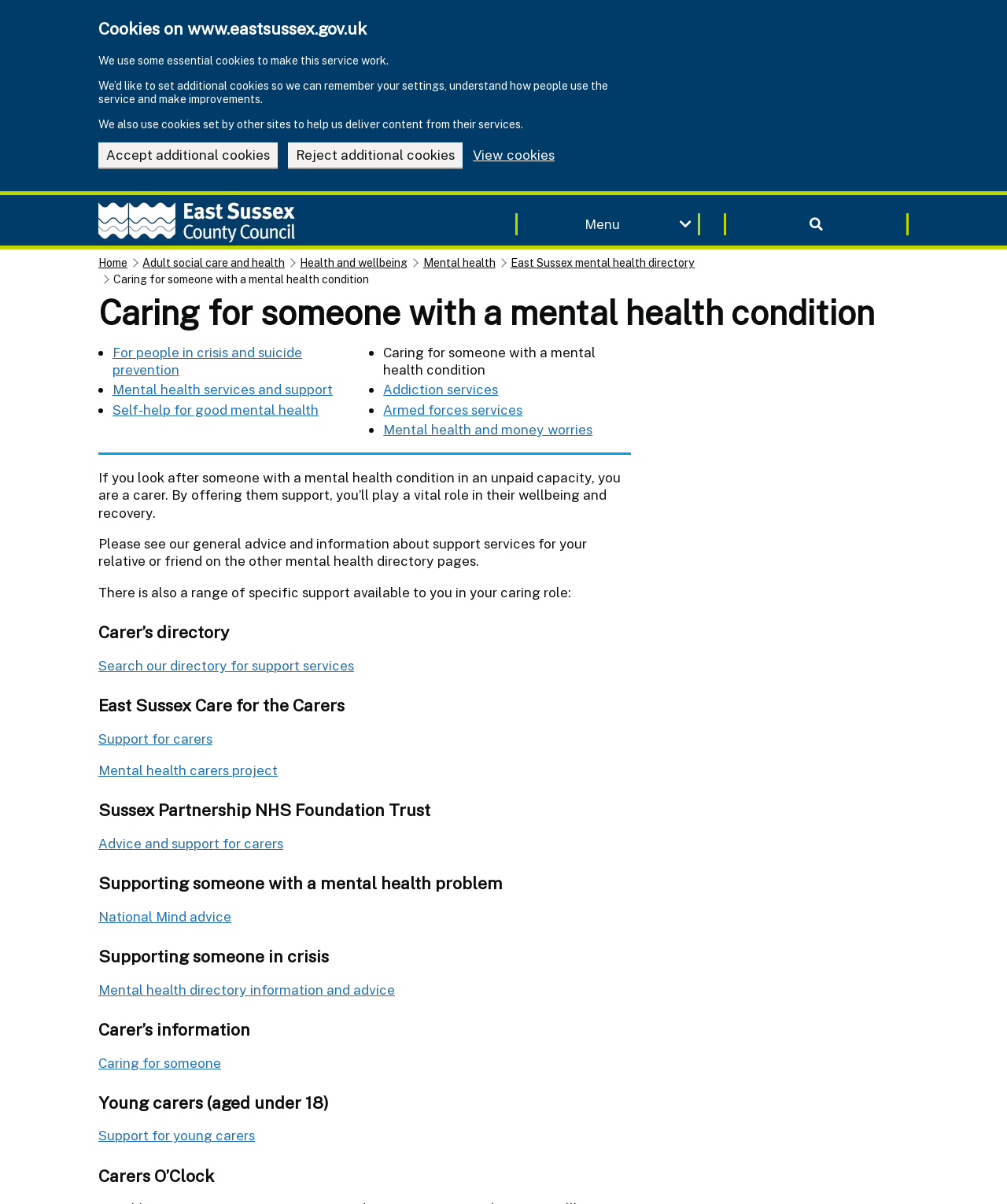Reply to the question with a brief word or phrase: What is the purpose of the Carer's directory?

To find support services